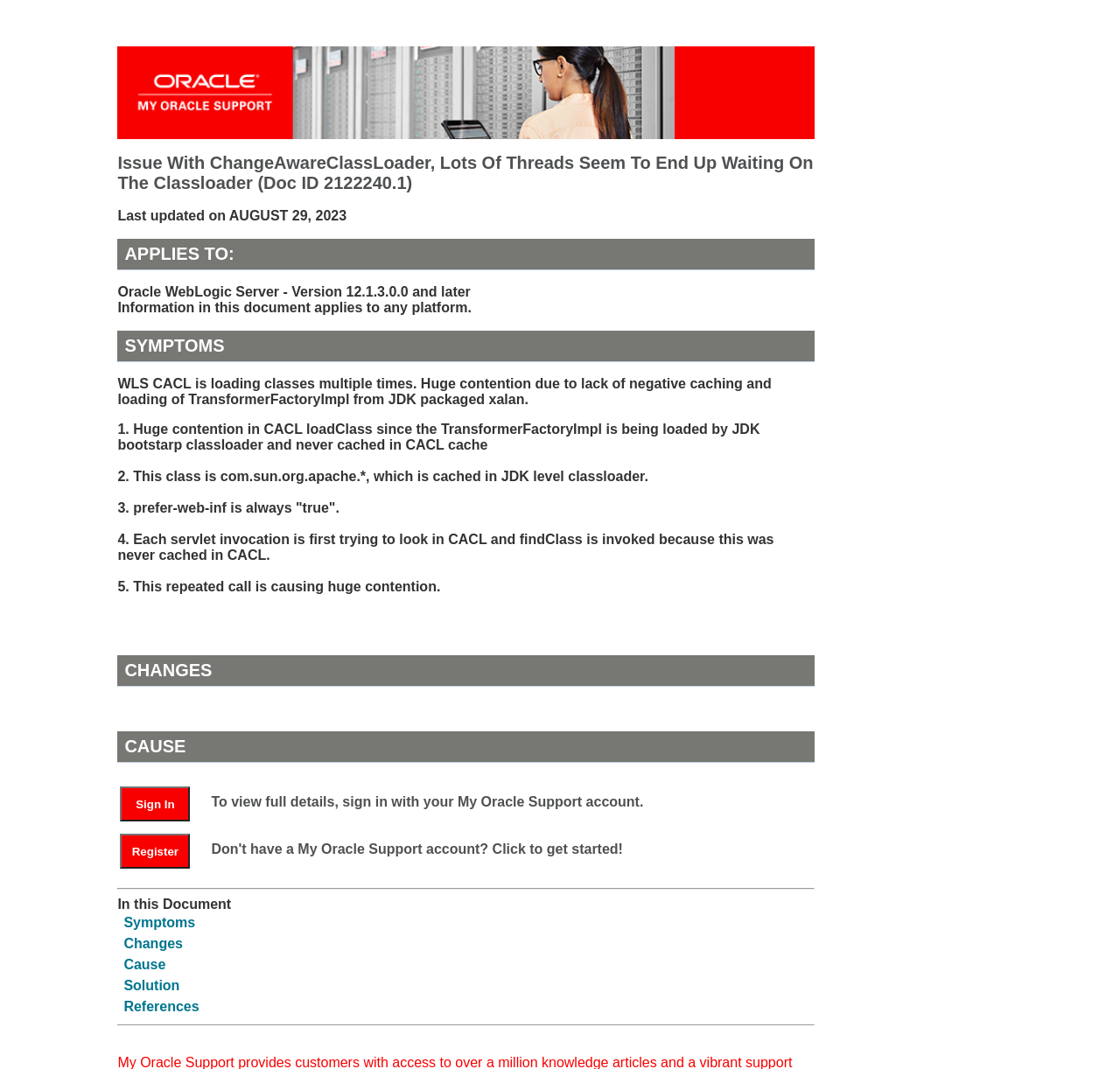Please identify the bounding box coordinates of the element that needs to be clicked to execute the following command: "View Changes section". Provide the bounding box using four float numbers between 0 and 1, formatted as [left, top, right, bottom].

[0.11, 0.875, 0.163, 0.889]